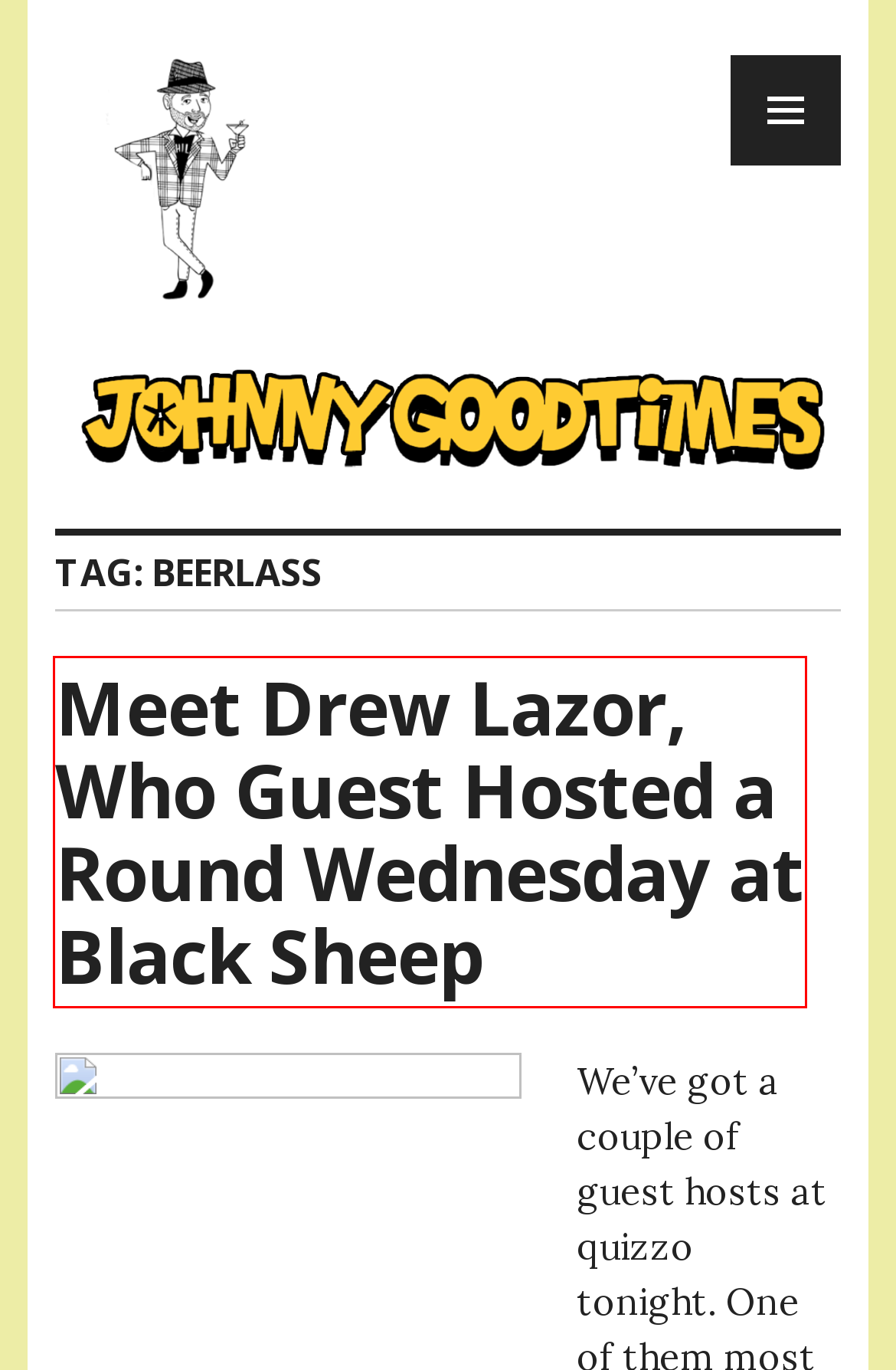Examine the webpage screenshot and identify the UI element enclosed in the red bounding box. Pick the webpage description that most accurately matches the new webpage after clicking the selected element. Here are the candidates:
A. Johnny Goodtimes – Quizzo, Trivia, Corporate Events by the number one host in Philadelphia
B. Podcast – Johnny Goodtimes
C. Meet Drew Lazor, Who Guest Hosted a Round Wednesday at Black Sheep – Johnny Goodtimes
D. Vintage Philadelphia sports t-shirts, hats and art for all fans
E. Philadelphia – Johnny Goodtimes
F. Philadelphia City Paper Archives – Philadelphia Weekly
G. Phoenix | WatchUFA
H. Bio – Johnny Goodtimes

C